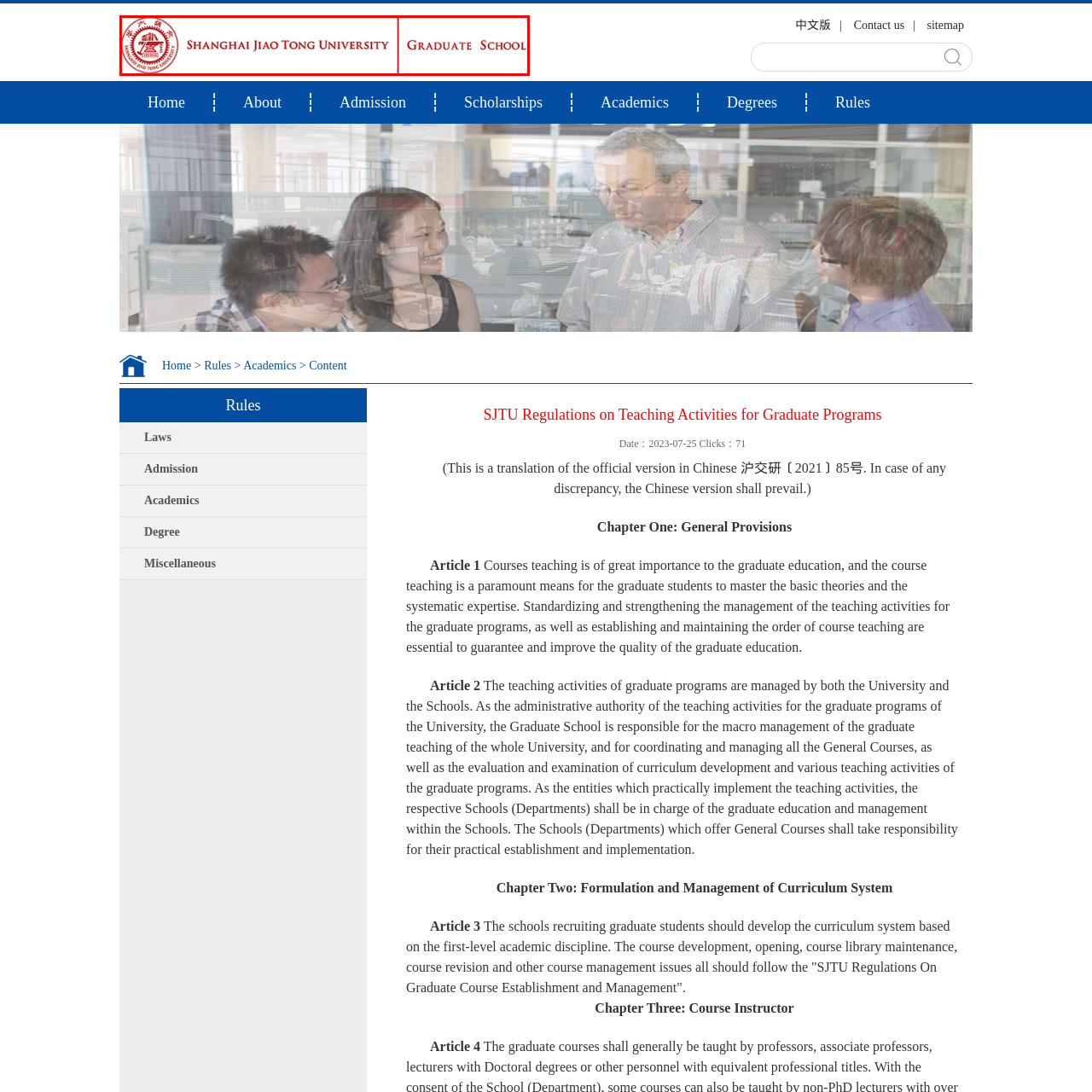Refer to the image contained within the red box, What is adjacent to the university's official seal?
 Provide your response as a single word or phrase.

Text